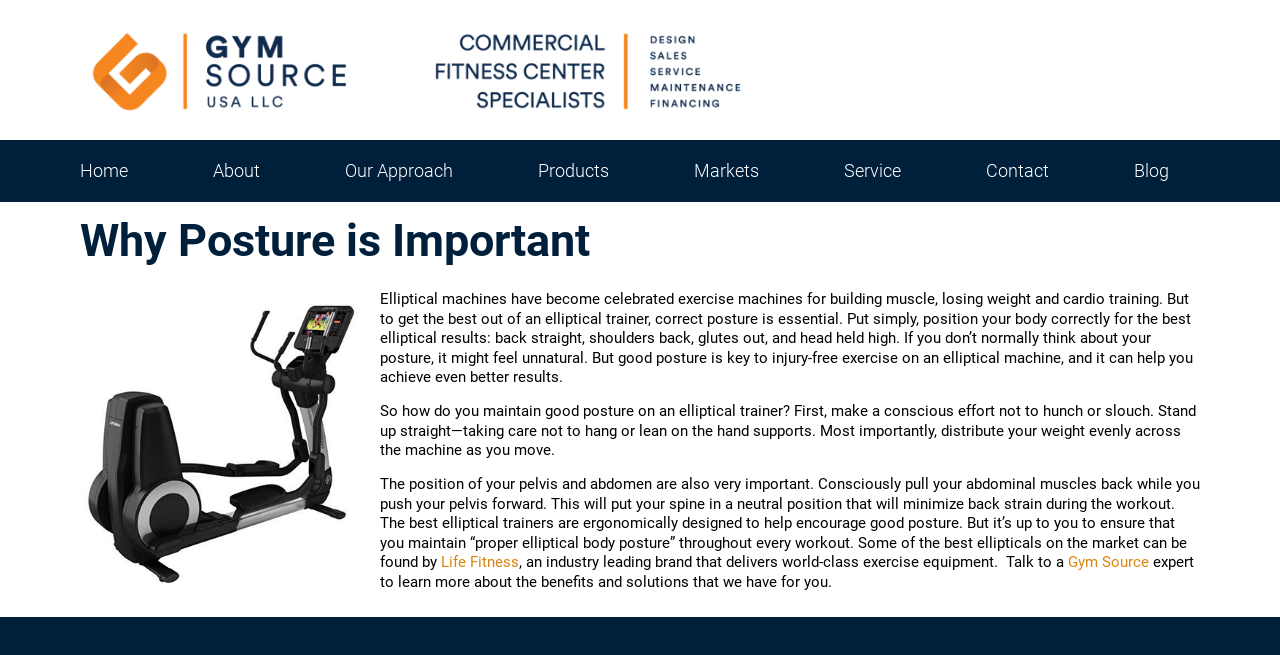Give a one-word or short phrase answer to the question: 
What is the recommended way to stand on an elliptical trainer?

Stand up straight